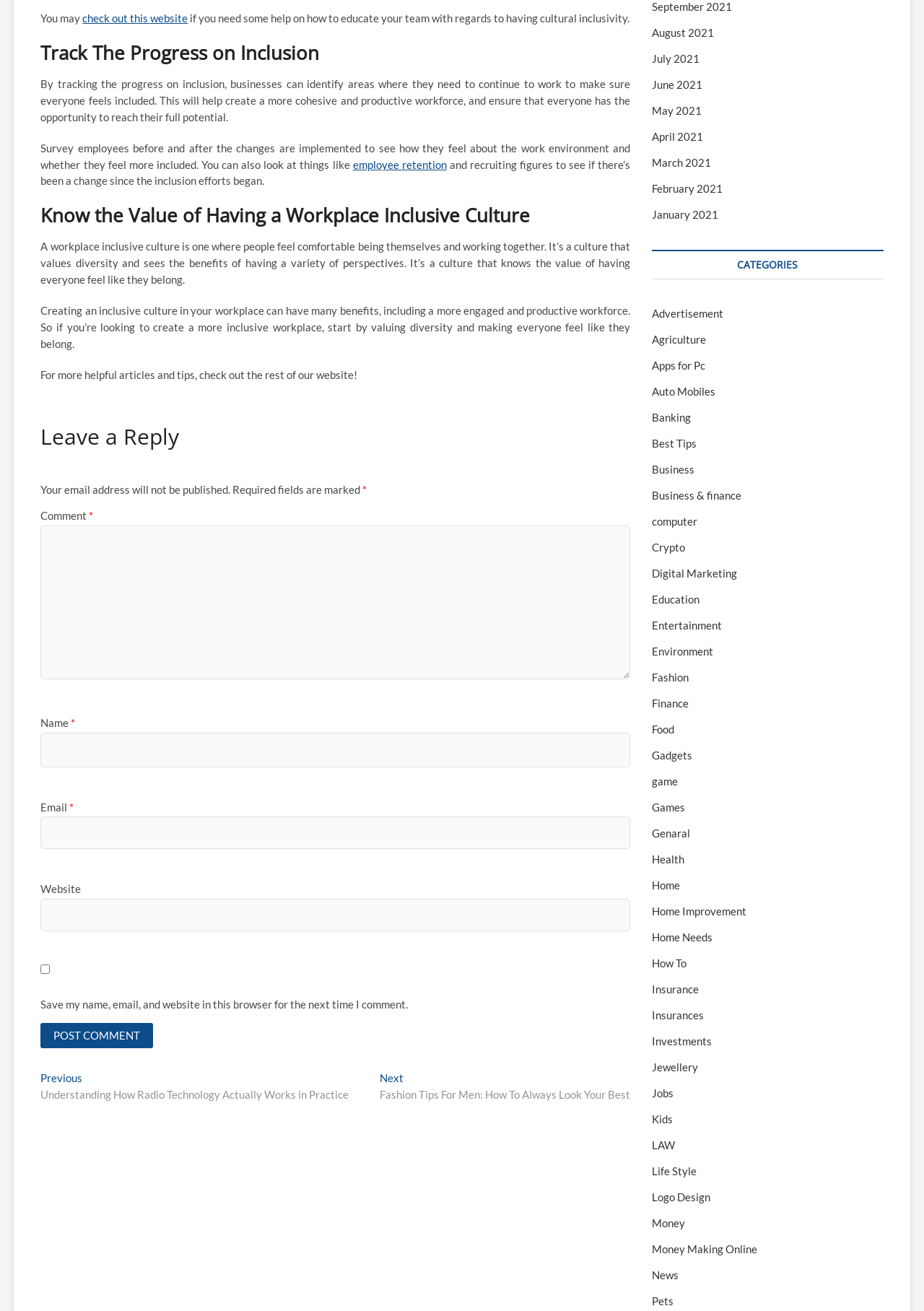Using the format (top-left x, top-left y, bottom-right x, bottom-right y), and given the element description, identify the bounding box coordinates within the screenshot: June 2021

[0.706, 0.06, 0.76, 0.07]